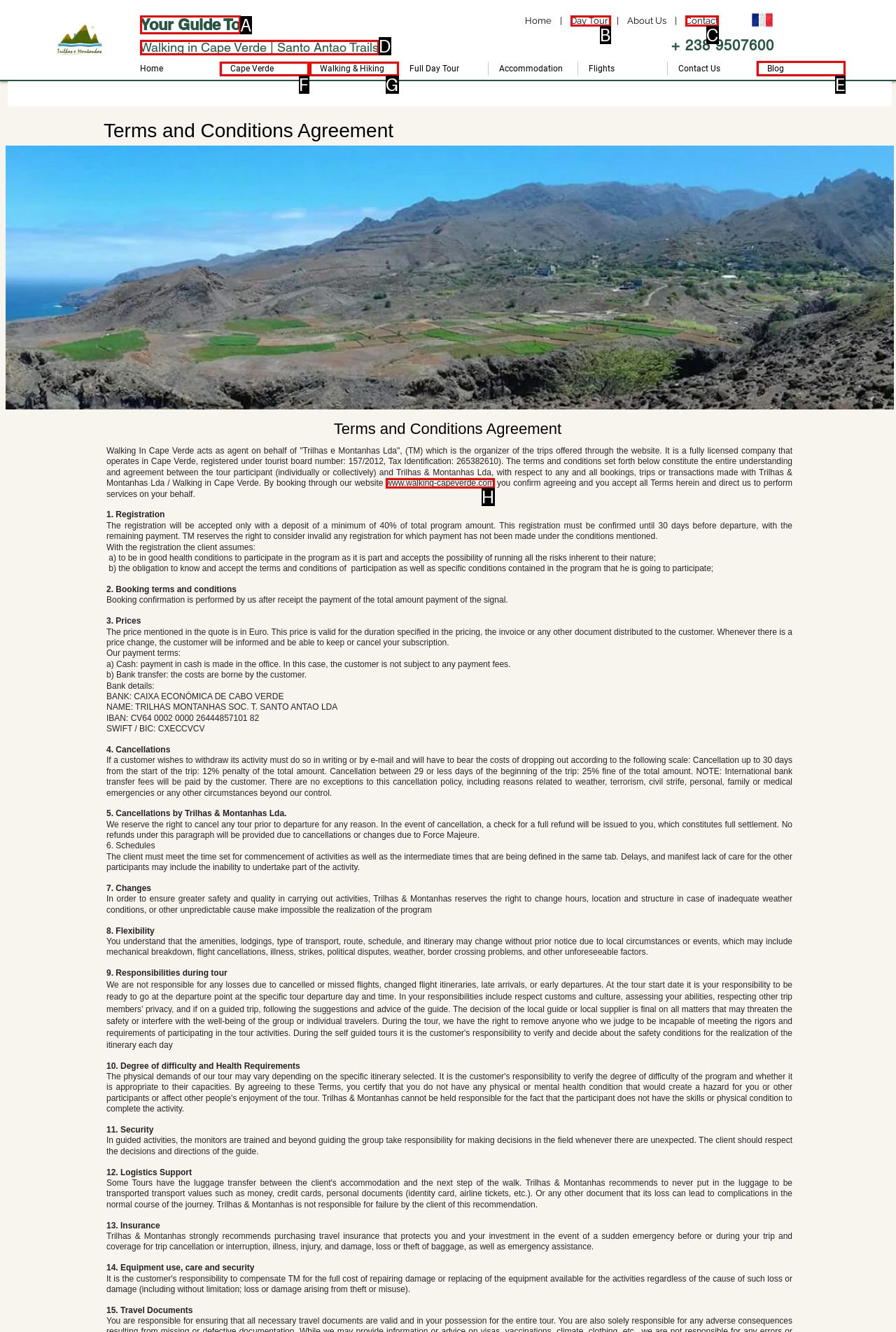Which choice should you pick to execute the task: Check the 'Blog'
Respond with the letter associated with the correct option only.

E